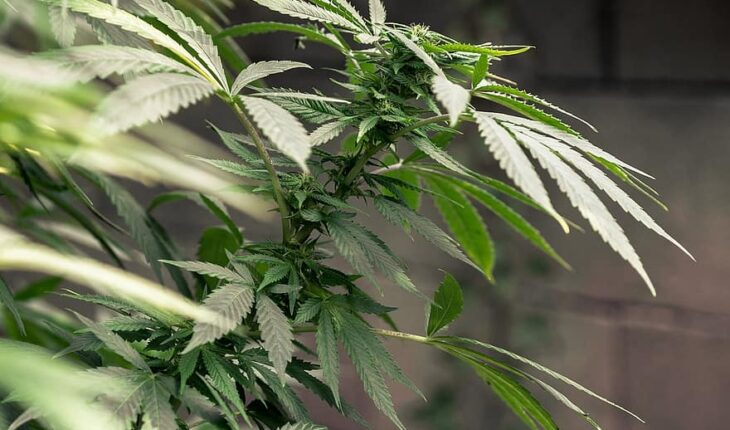Illustrate the image with a detailed and descriptive caption.

The image showcases a vibrant cannabis plant, characterized by its lush green leaves and intricate branching. Each leaf displays a distinct serrated edge, typical of cannabis species, creating an aesthetically pleasing and highly recognizable shape. This particular plant is part of the larger context of cannabis cultivation, which plays a significant role in the industry, especially concerning new product offerings like cannabis vaporizers. The image aligns with the theme of an announcement regarding Rubicon Organics Inc.'s partnership with PAX Labs to expand their Cannabis 2.0 product line, reflecting the ongoing innovation and growth in the cannabis sector.